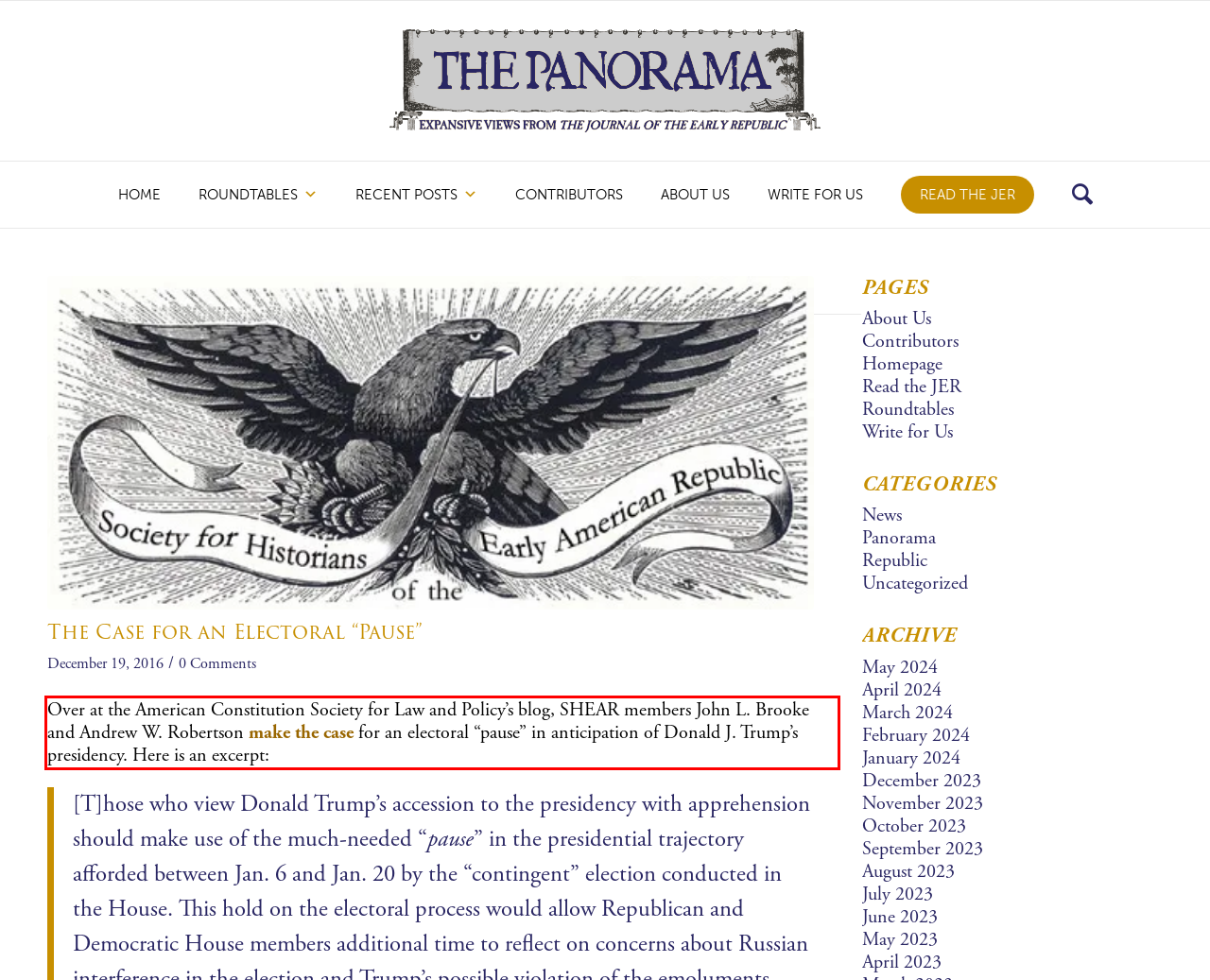From the screenshot of the webpage, locate the red bounding box and extract the text contained within that area.

Over at the American Constitution Society for Law and Policy’s blog, SHEAR members John L. Brooke and Andrew W. Robertson make the case for an electoral “pause” in anticipation of Donald J. Trump’s presidency. Here is an excerpt: